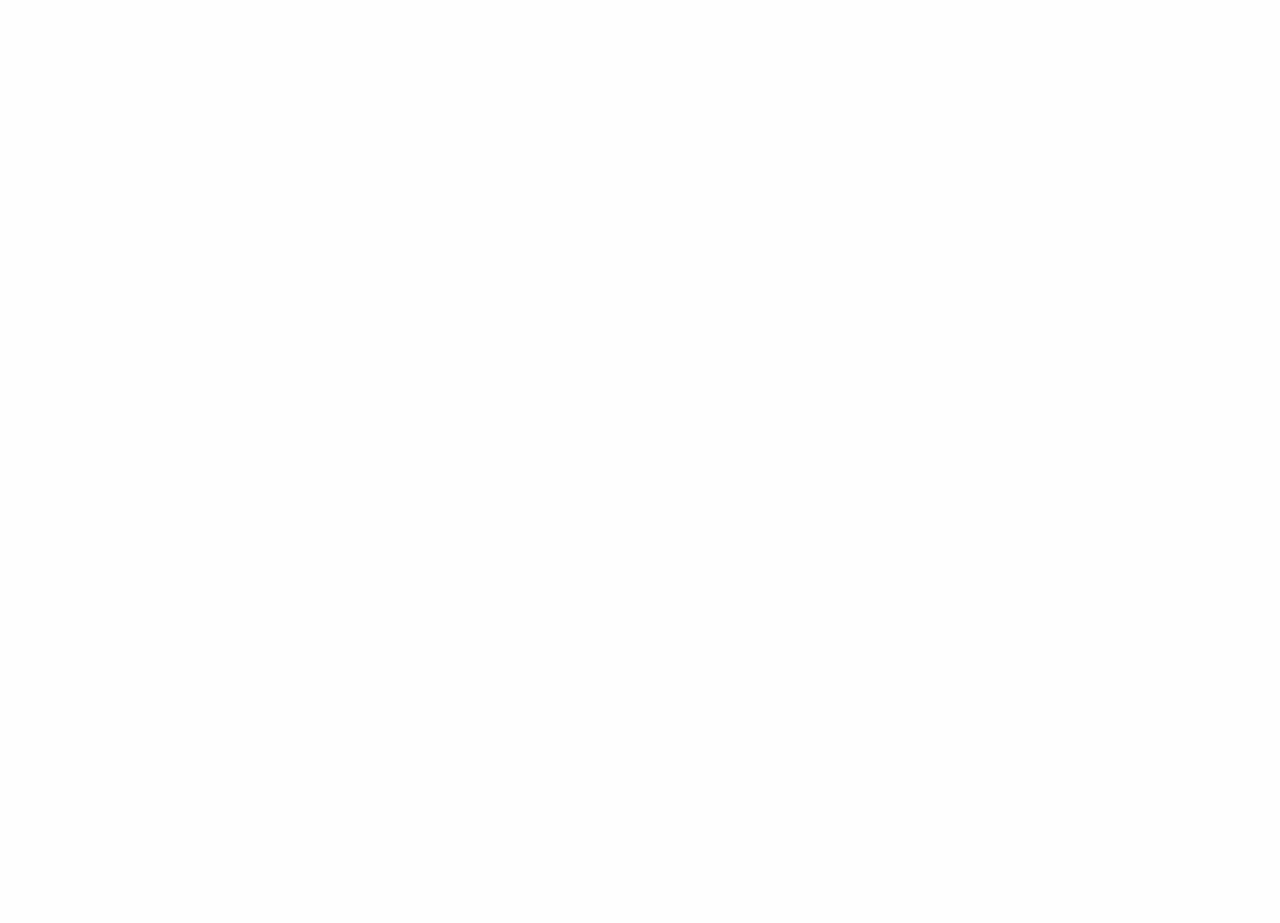Determine the bounding box coordinates of the area to click in order to meet this instruction: "Read the 'IRAN'S NUCLEAR PROGRAM' article".

[0.349, 0.393, 0.469, 0.402]